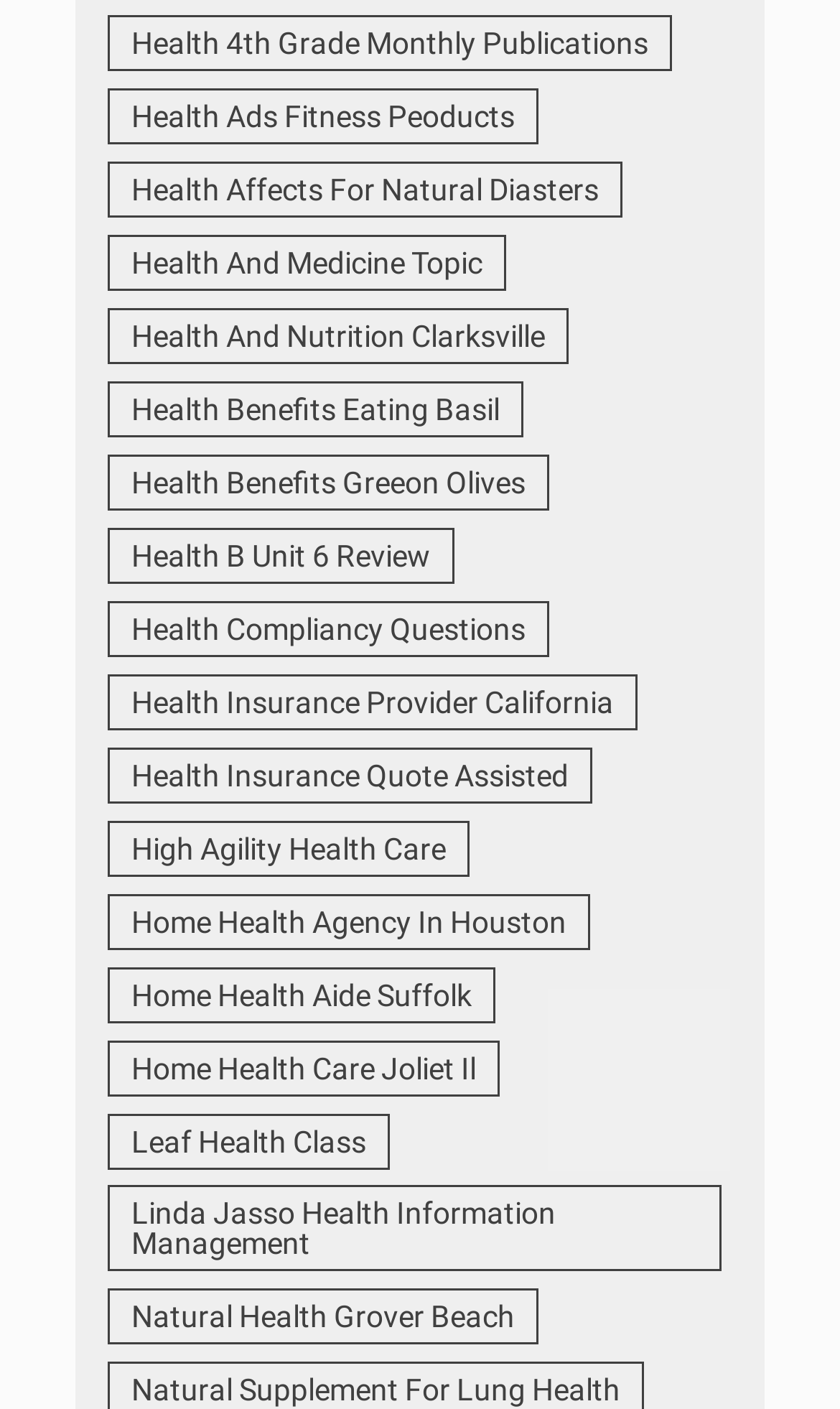Please examine the image and answer the question with a detailed explanation:
What is the most common word in the link titles?

After examining the link titles, I noticed that the word 'Health' appears in almost every title, making it the most common word among the link titles.